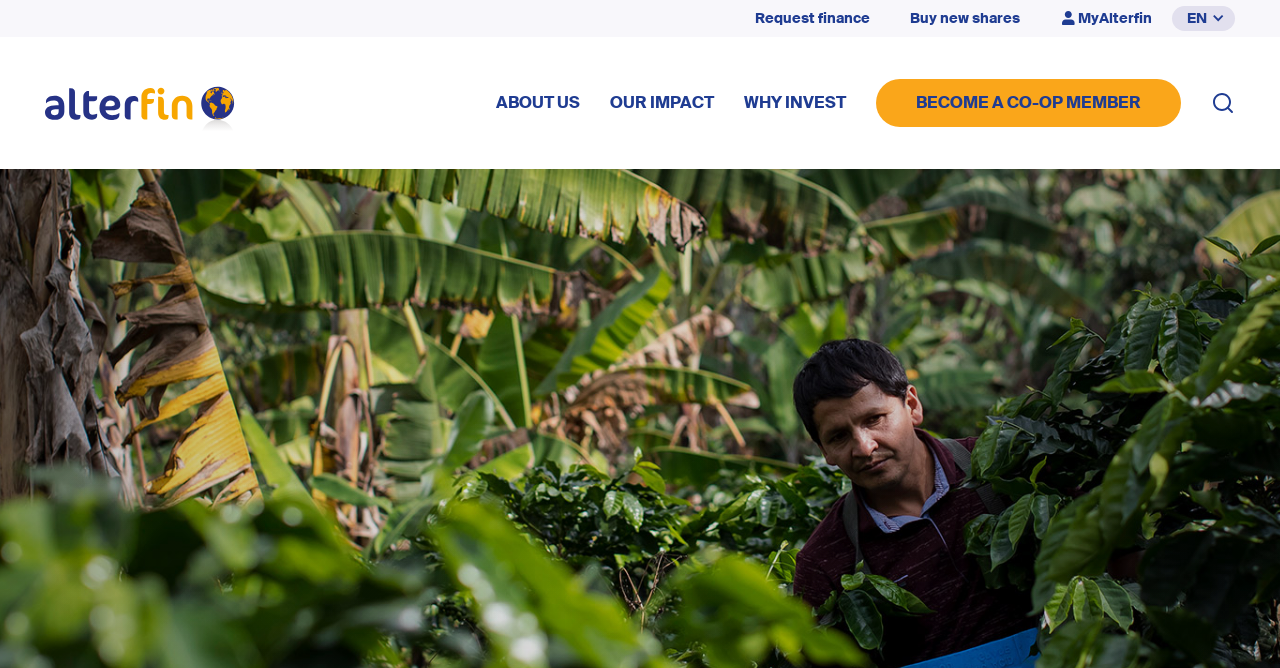Please identify the bounding box coordinates of the area that needs to be clicked to fulfill the following instruction: "Select language 'EN'."

[0.916, 0.009, 0.965, 0.046]